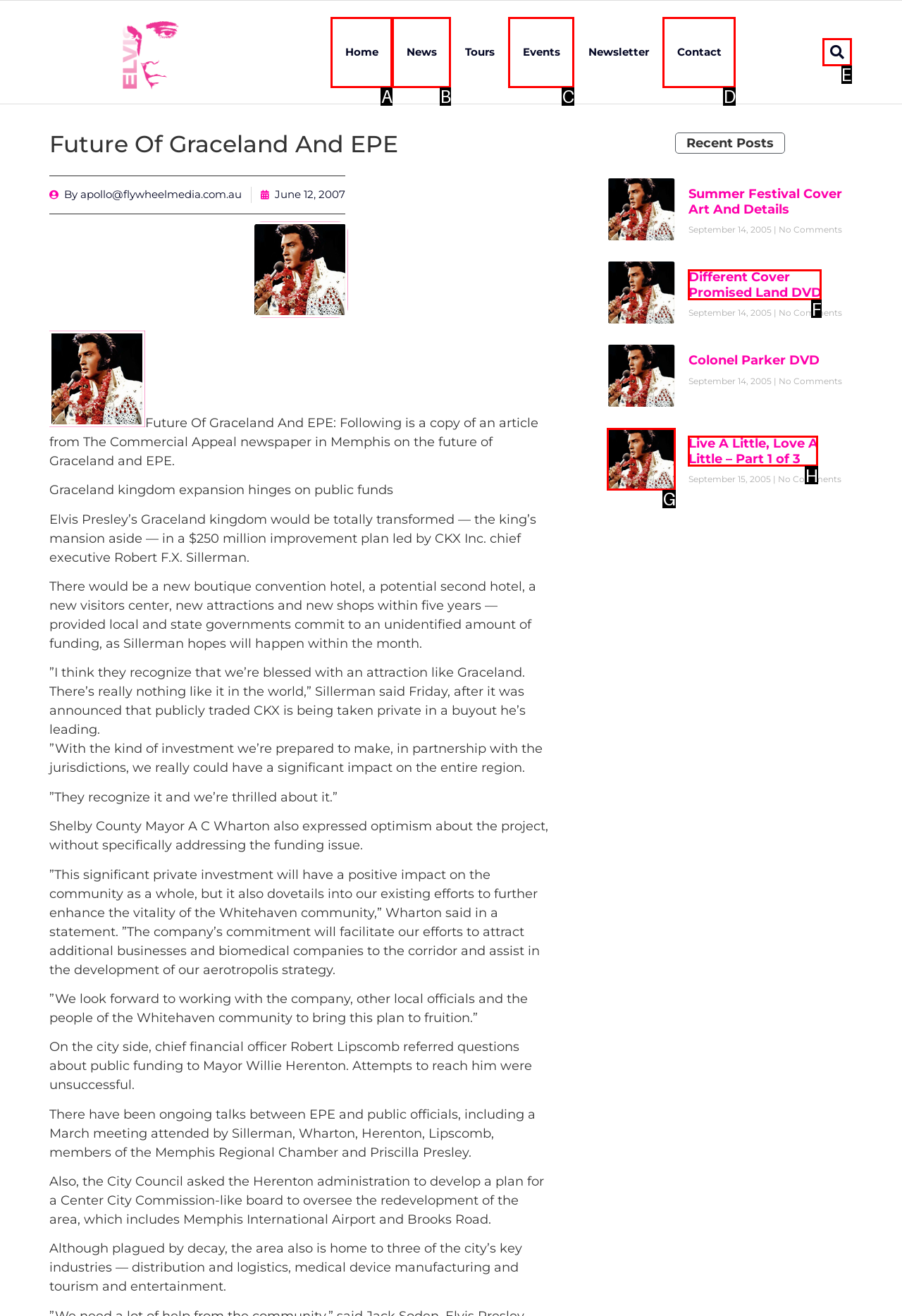Indicate which lettered UI element to click to fulfill the following task: Search for something
Provide the letter of the correct option.

E